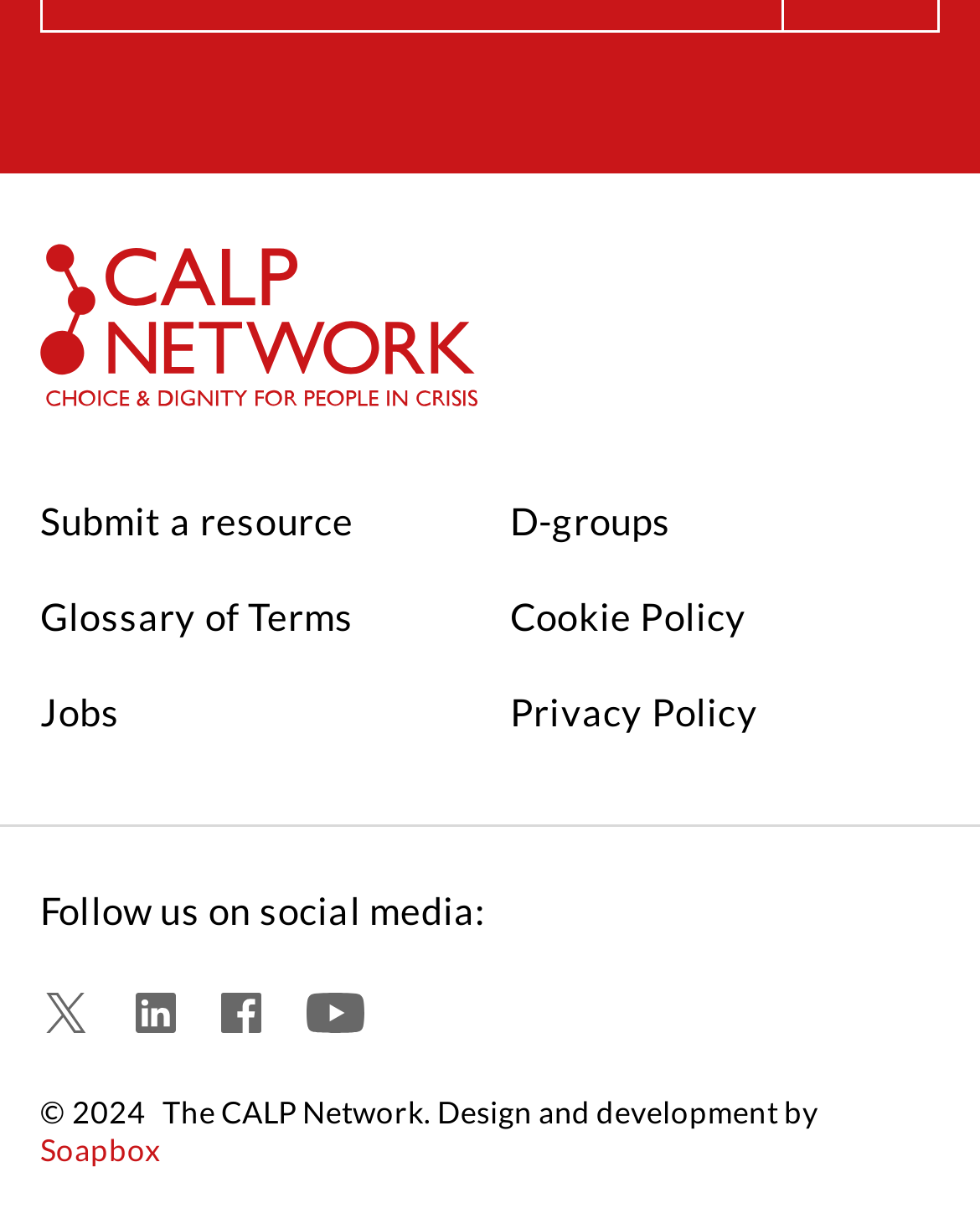Determine the bounding box coordinates of the region I should click to achieve the following instruction: "Follow us on Twitter". Ensure the bounding box coordinates are four float numbers between 0 and 1, i.e., [left, top, right, bottom].

[0.041, 0.808, 0.092, 0.84]